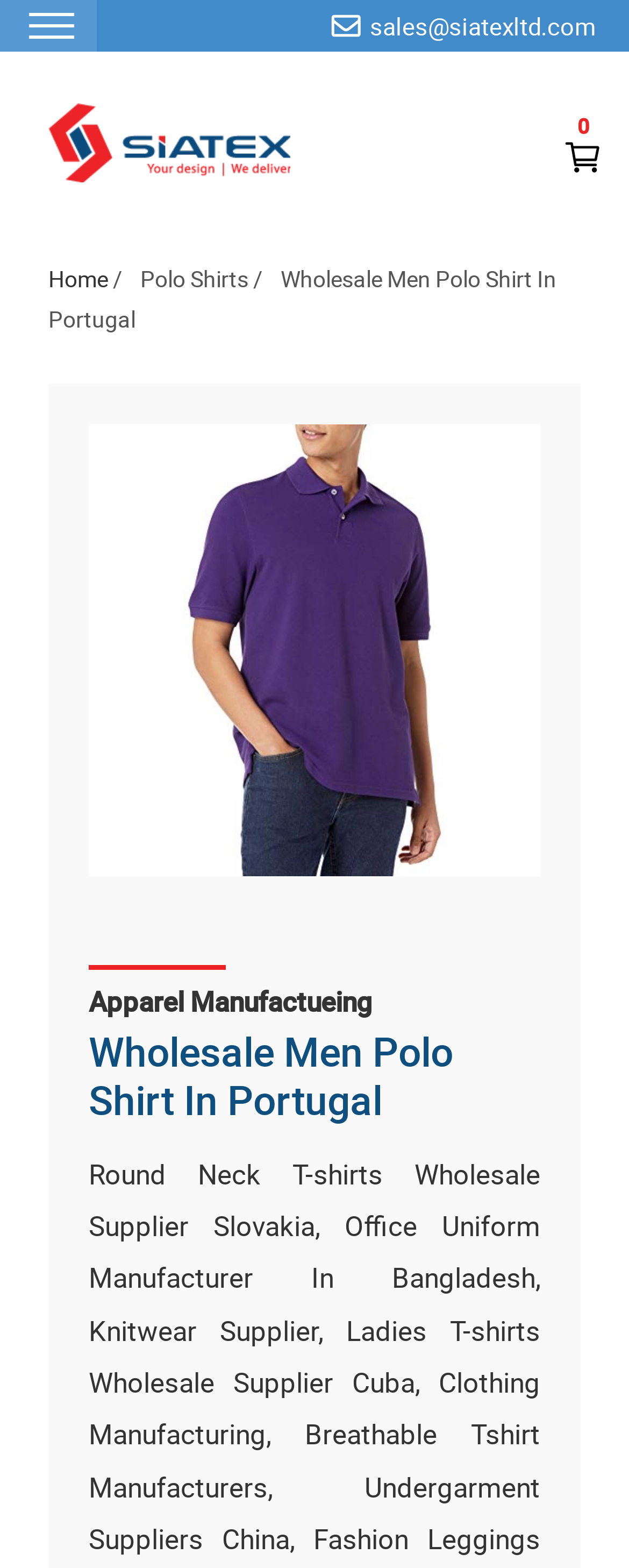Offer a detailed explanation of the webpage layout and contents.

The webpage appears to be a wholesale clothing supplier's website, with a focus on polo shirts and other apparel. At the top left corner, there is a "Skip to the content" link and a "Menu Toggler" button. On the top right corner, there is a cart icon. 

Below the top navigation, there is a prominent link to "Wholesale T Shirts Manufacturer In Bangladesh Oem Clothing Supplier Bangladesh" accompanied by an image. This link is positioned on the left side of the page, taking up about half of the width. 

To the right of this link, there is a contact email address "sales@siatexltd.com". Below this, there are navigation links to "Home" and a category "Polo Shirts". The title "Wholesale Men Polo Shirt In Portugal" is displayed prominently, spanning almost the entire width of the page.

Further down, there is a section dedicated to "Wholesale Men Polo Shirt In Portugal", featuring a heading, an image, and a subheading "Apparel Manufacturing". The image is positioned above the heading and subheading, taking up about half of the width.